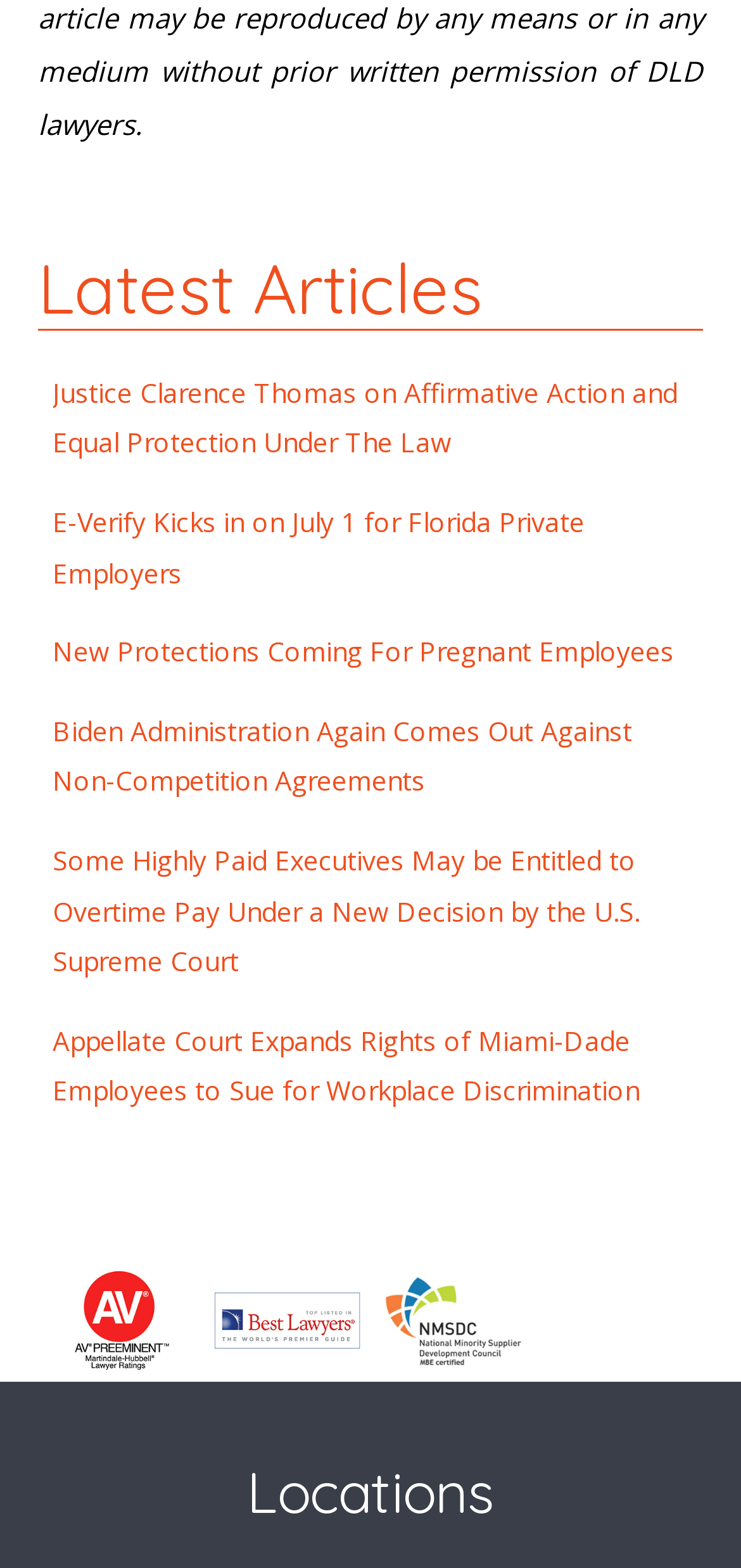Locate the bounding box coordinates of the area to click to fulfill this instruction: "Share the article". The bounding box should be presented as four float numbers between 0 and 1, in the order [left, top, right, bottom].

None